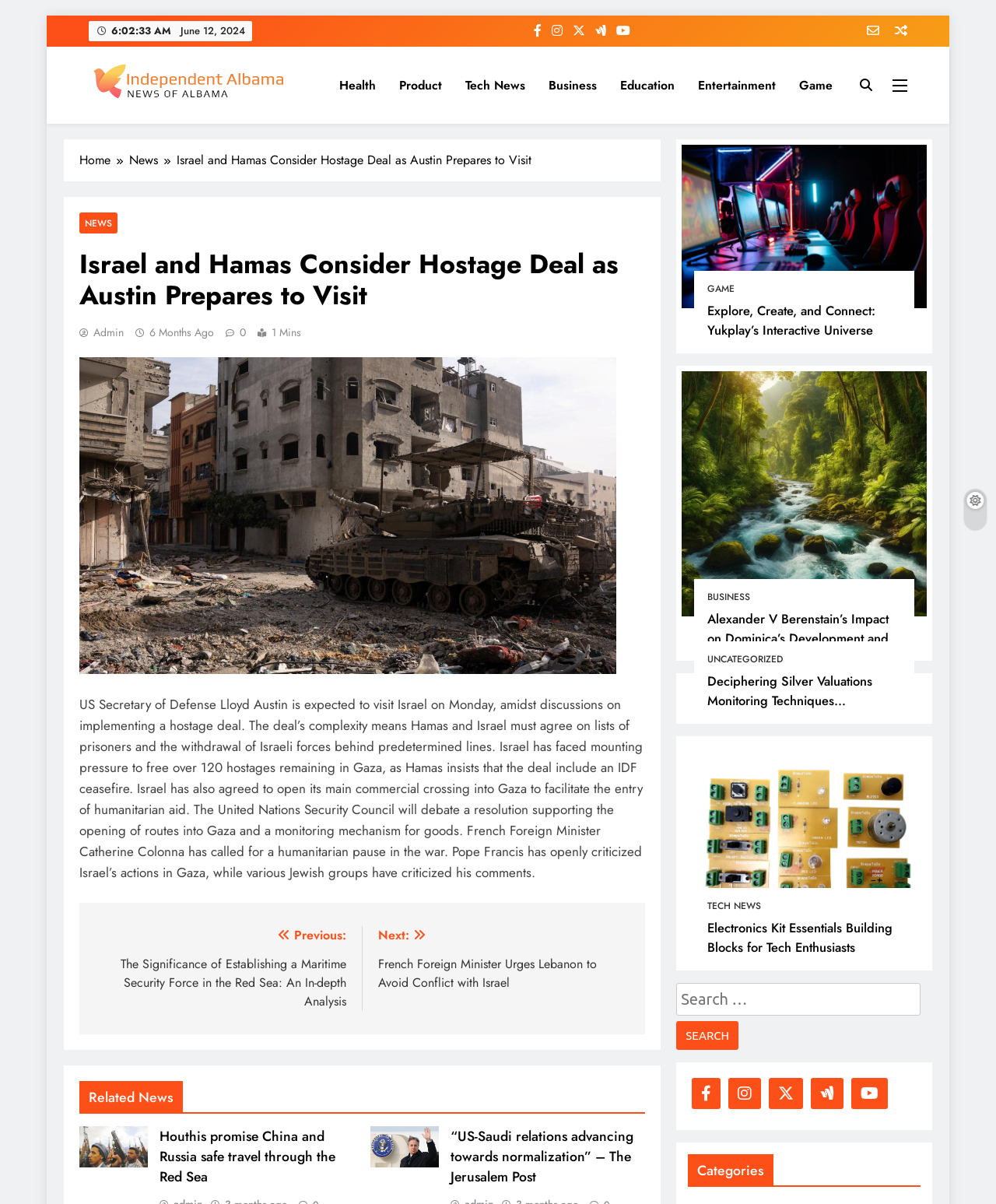Determine the bounding box coordinates of the clickable region to carry out the instruction: "Click on the 'Next' button".

[0.379, 0.77, 0.632, 0.824]